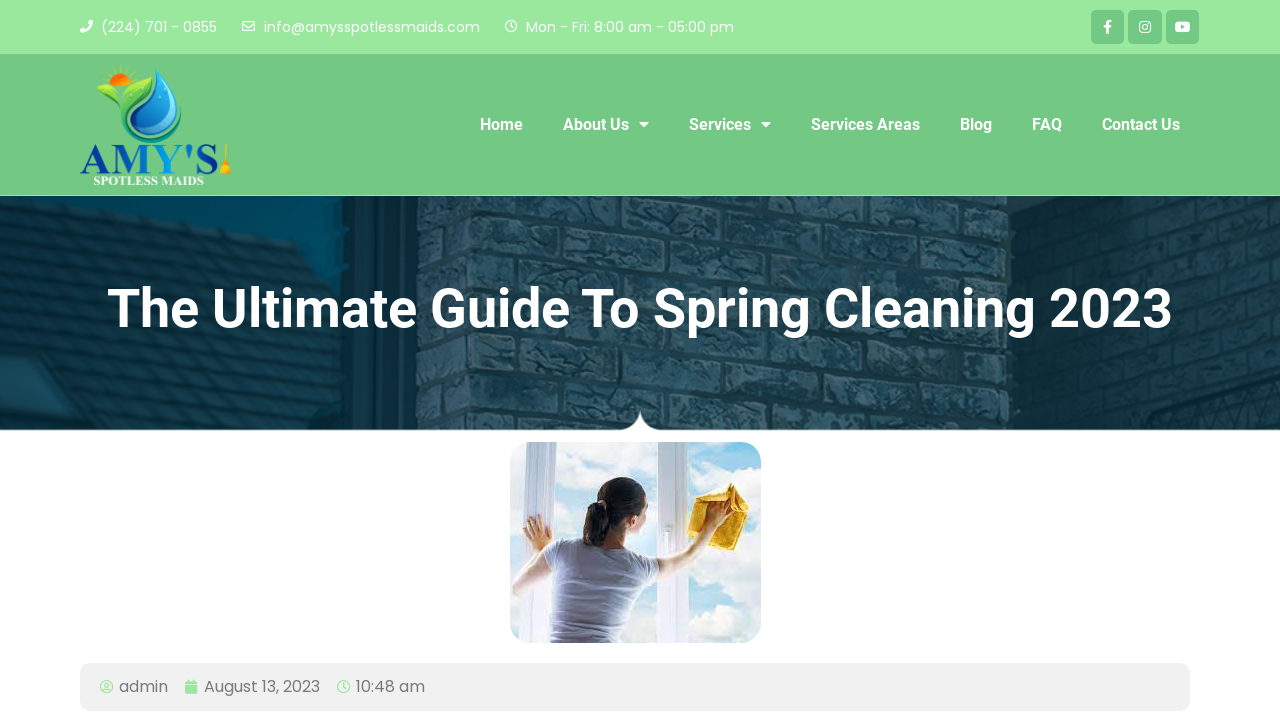Provide the bounding box coordinates of the section that needs to be clicked to accomplish the following instruction: "Learn about Services."

[0.523, 0.132, 0.618, 0.215]